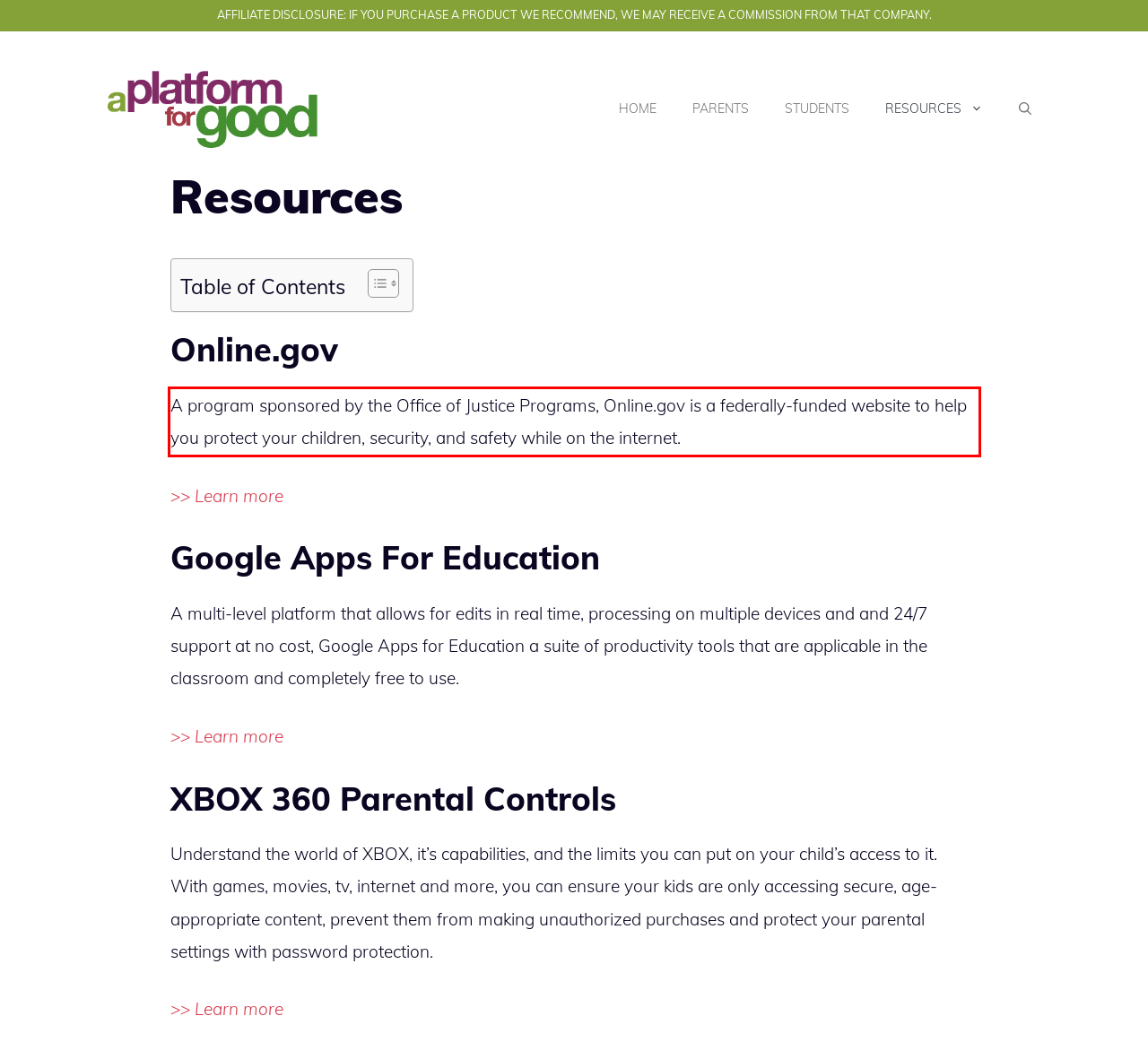You have a screenshot with a red rectangle around a UI element. Recognize and extract the text within this red bounding box using OCR.

A program sponsored by the Office of Justice Programs, Online.gov is a federally-funded website to help you protect your children, security, and safety while on the internet.